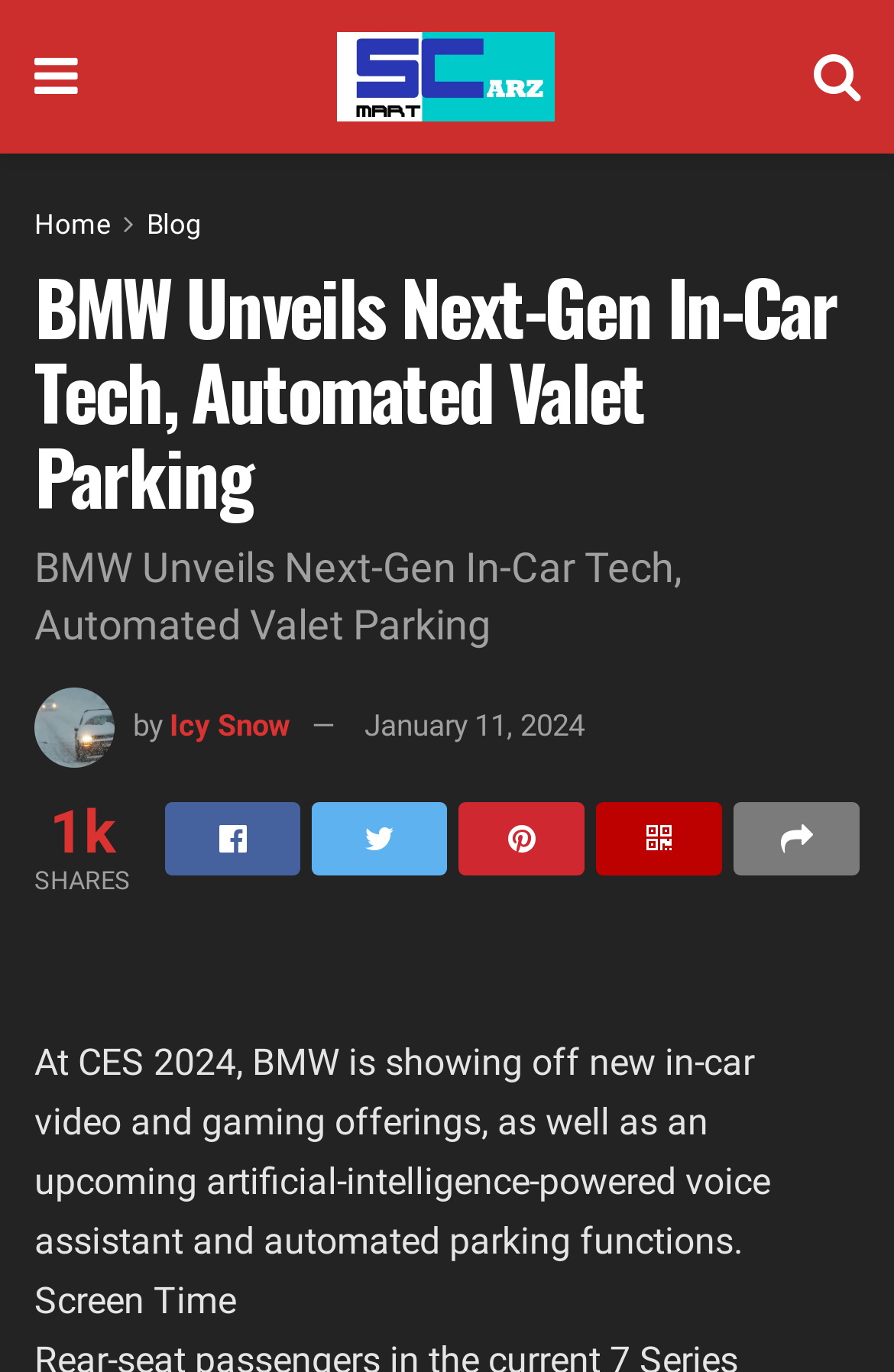Provide your answer in one word or a succinct phrase for the question: 
What is the name of the website?

Smartcarz.org